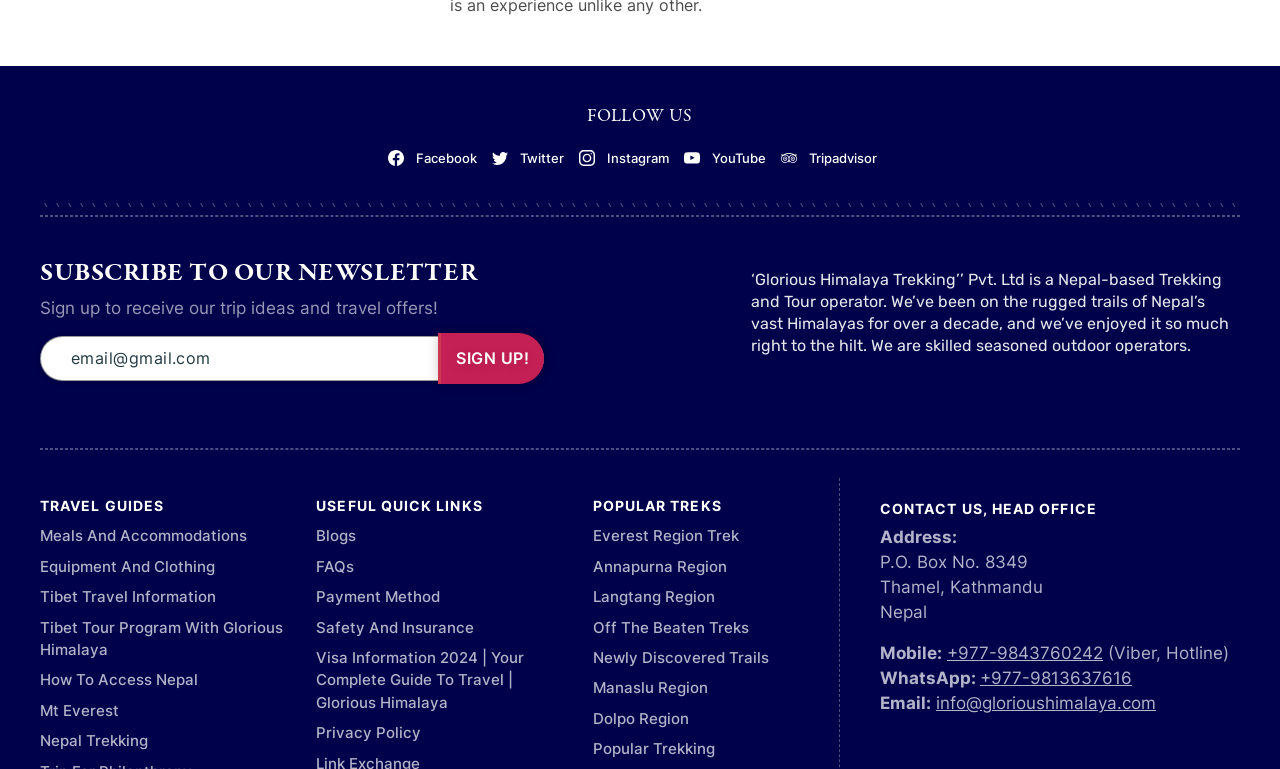What is the contact information for the head office?
Use the image to give a comprehensive and detailed response to the question.

I found the contact information for the head office by looking at the section with the heading 'CONTACT US, HEAD OFFICE'. The contact information includes an address, mobile number, WhatsApp number, and email address.